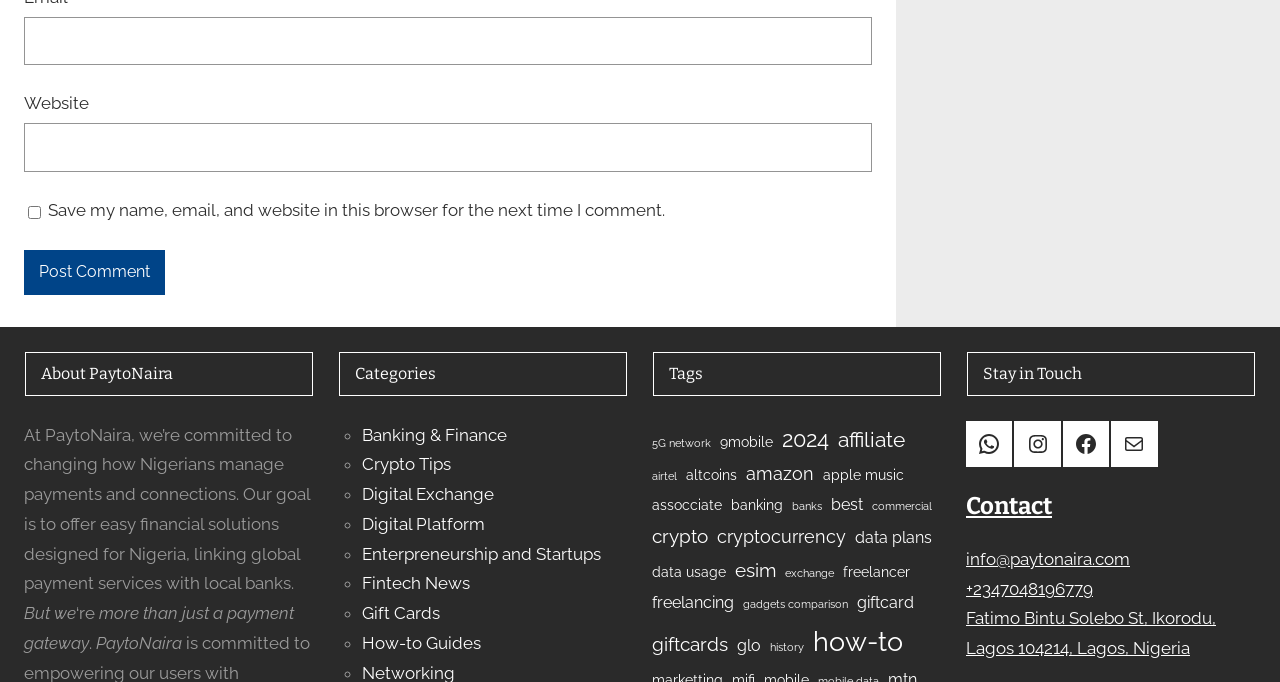Given the description "crypto", provide the bounding box coordinates of the corresponding UI element.

[0.509, 0.762, 0.553, 0.812]